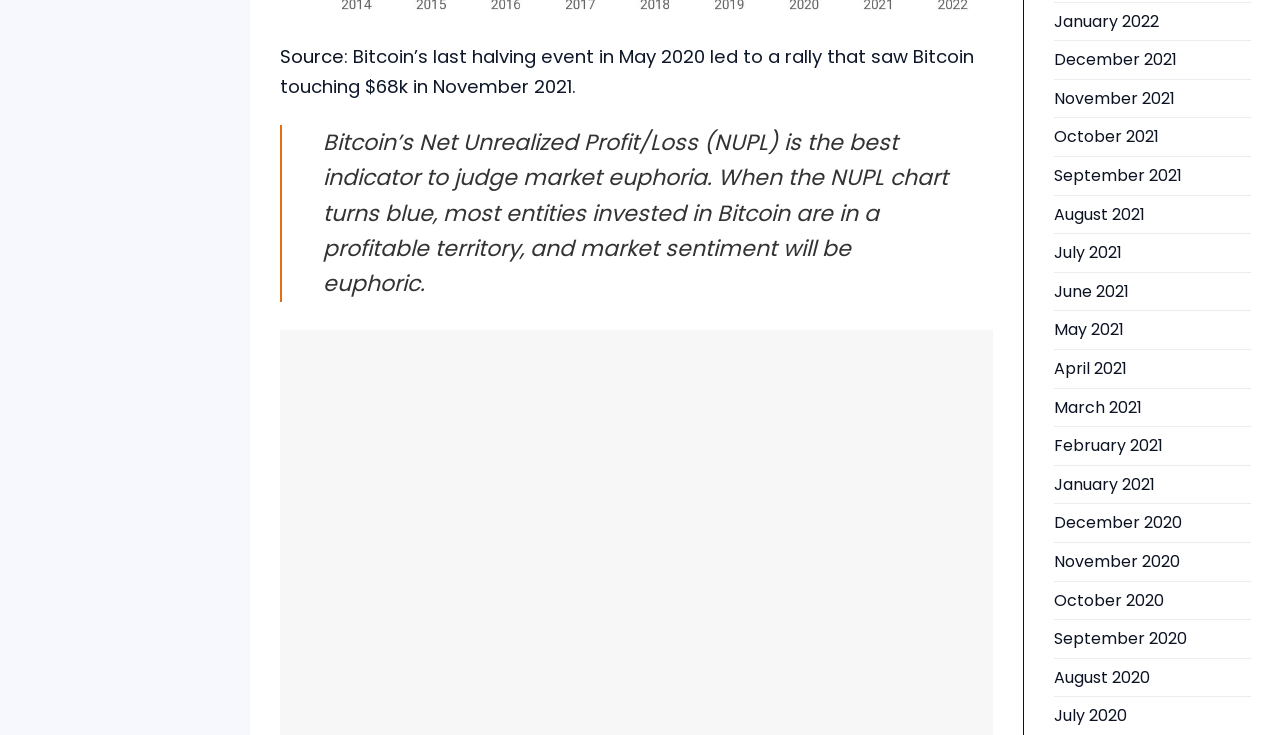Bounding box coordinates are specified in the format (top-left x, top-left y, bottom-right x, bottom-right y). All values are floating point numbers bounded between 0 and 1. Please provide the bounding box coordinate of the region this sentence describes: Source

[0.219, 0.06, 0.269, 0.094]